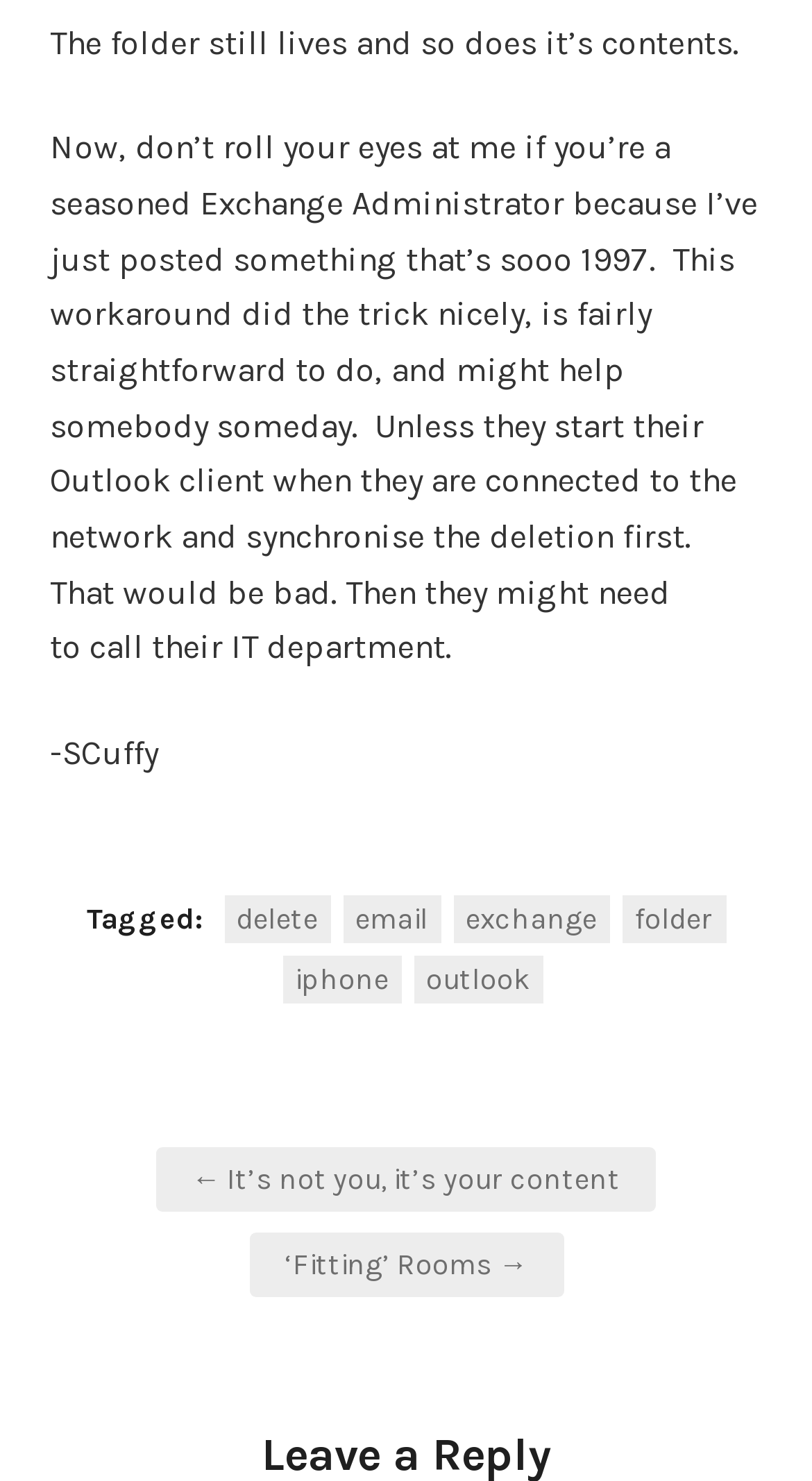How many paragraphs are in the main content?
Based on the screenshot, provide a one-word or short-phrase response.

2